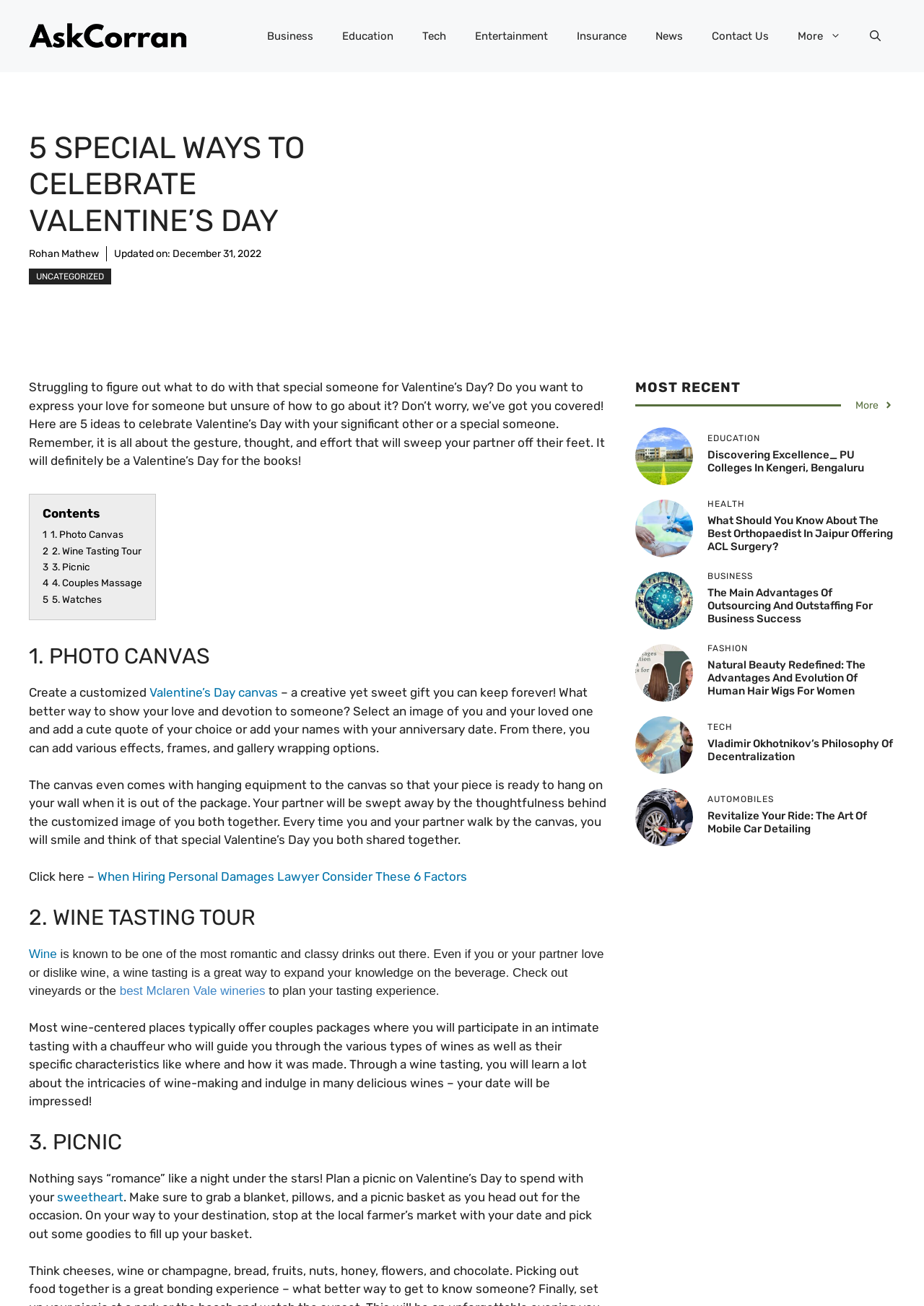Using the description: "Contact Us", determine the UI element's bounding box coordinates. Ensure the coordinates are in the format of four float numbers between 0 and 1, i.e., [left, top, right, bottom].

[0.755, 0.011, 0.848, 0.044]